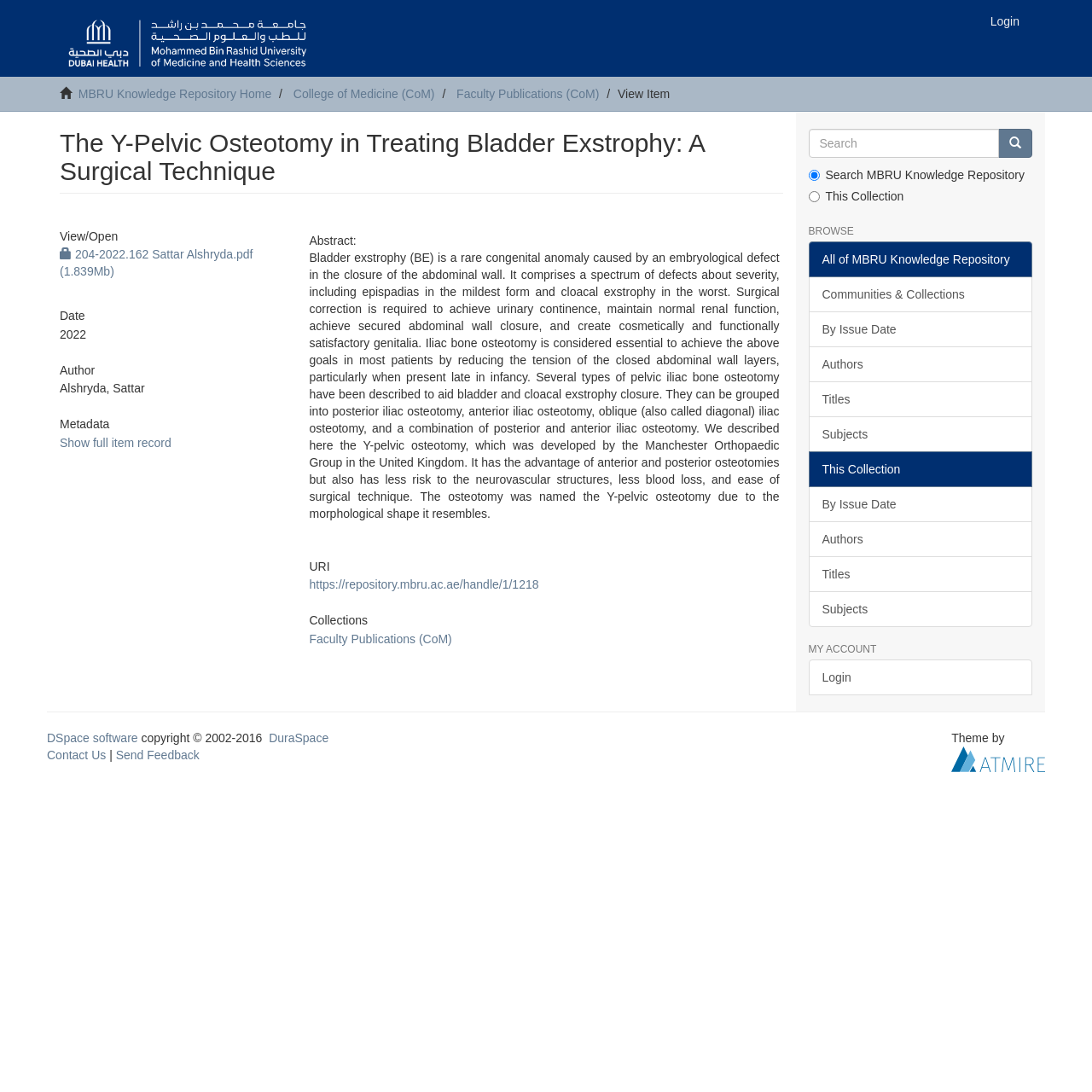Find the bounding box coordinates of the clickable element required to execute the following instruction: "Log in to your account". Provide the coordinates as four float numbers between 0 and 1, i.e., [left, top, right, bottom].

None